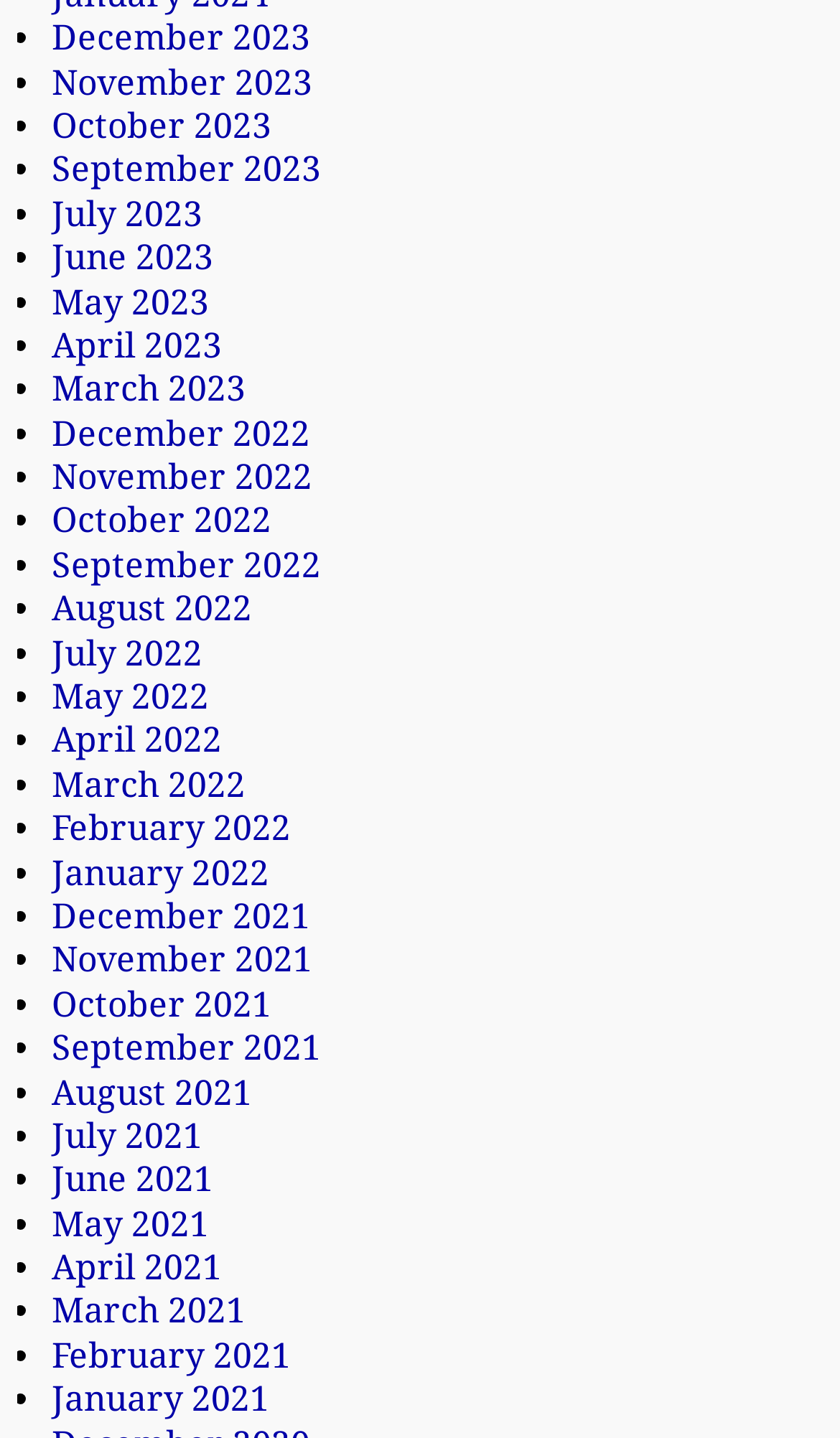Provide the bounding box coordinates of the HTML element described by the text: "June 2021". The coordinates should be in the format [left, top, right, bottom] with values between 0 and 1.

[0.062, 0.806, 0.254, 0.835]